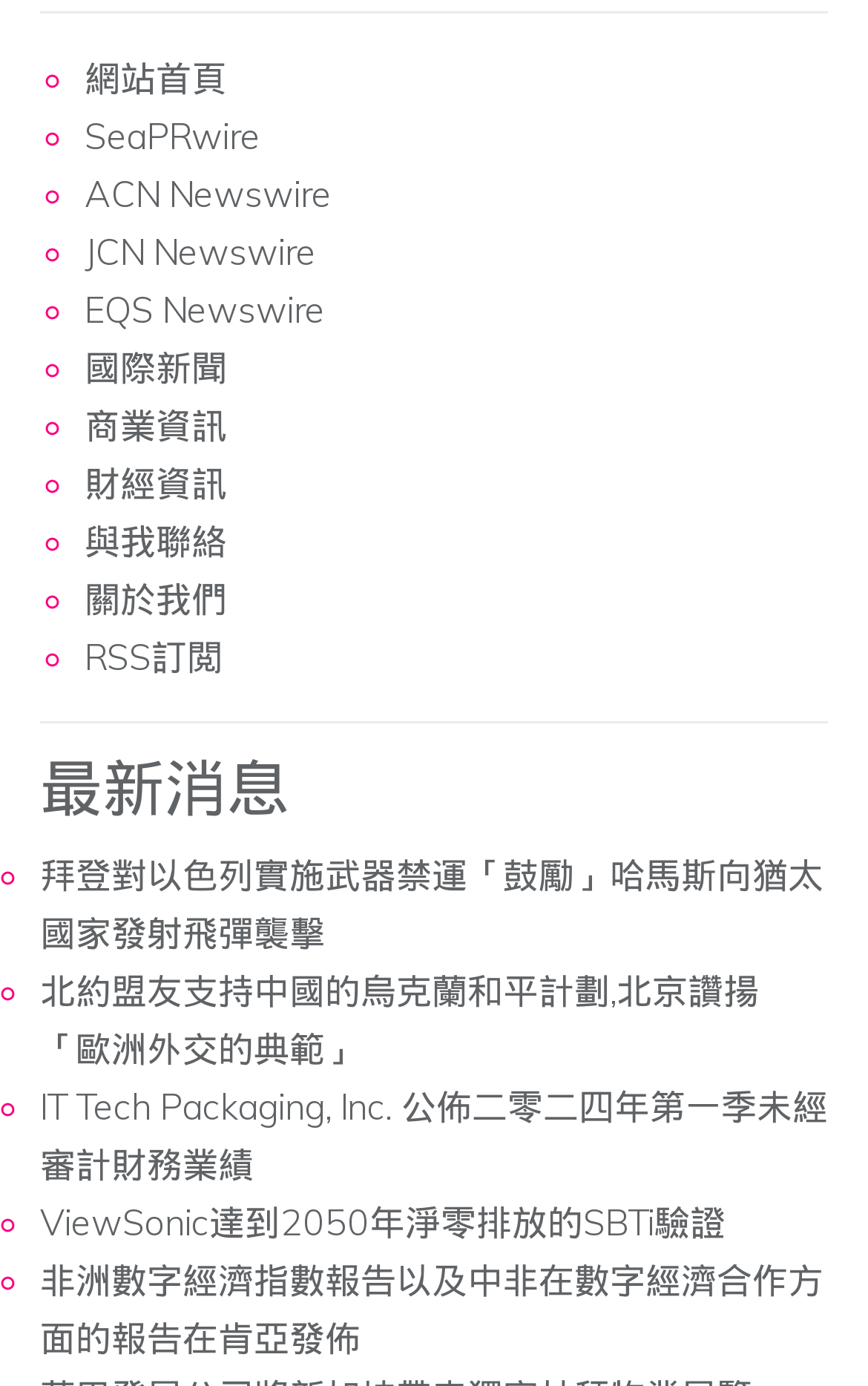Locate the UI element that matches the description ACN Newswire in the webpage screenshot. Return the bounding box coordinates in the format (top-left x, top-left y, bottom-right x, bottom-right y), with values ranging from 0 to 1.

[0.097, 0.123, 0.382, 0.156]